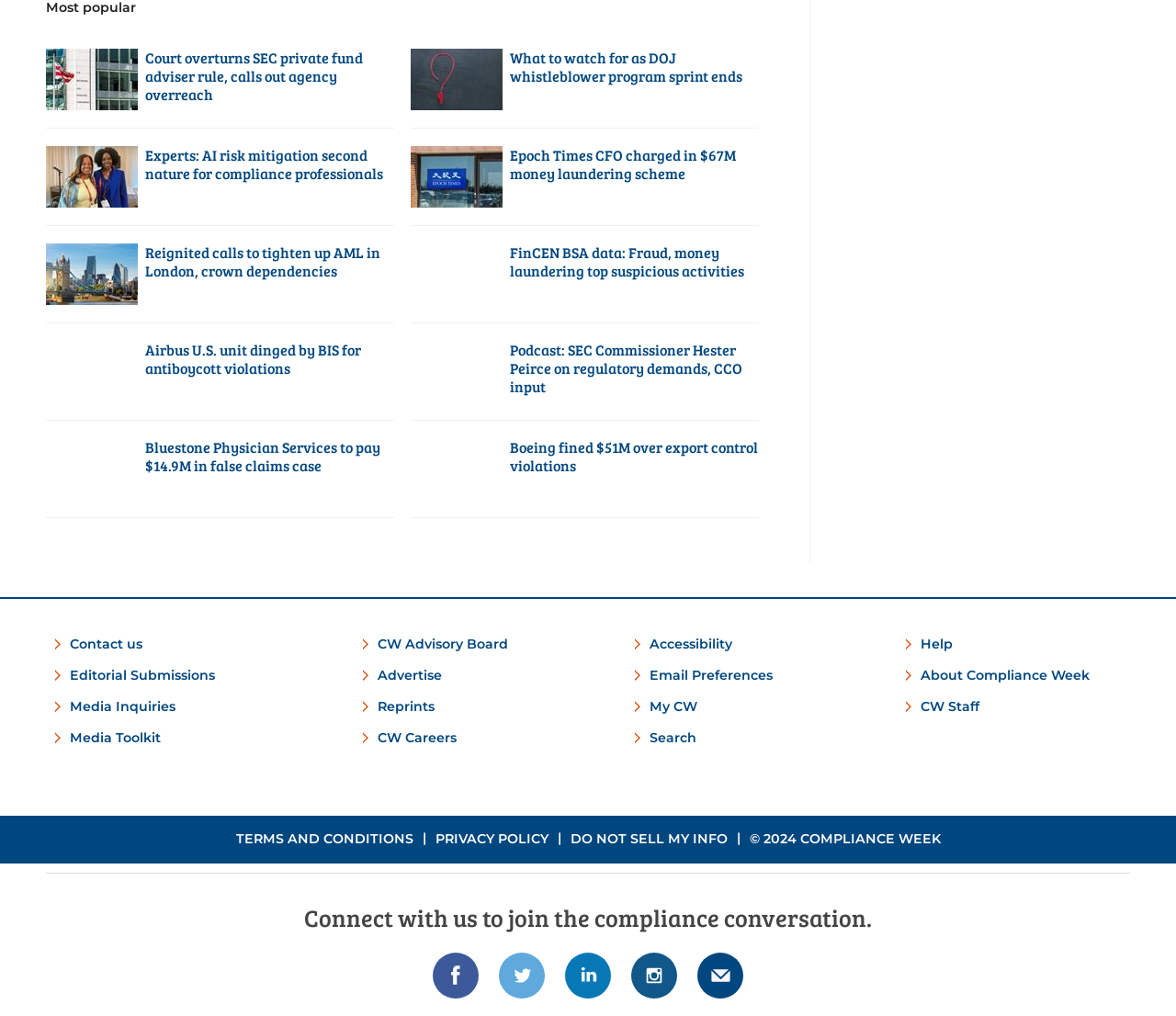Provide a one-word or brief phrase answer to the question:
What is the purpose of the 'Contact us' link?

To contact the website